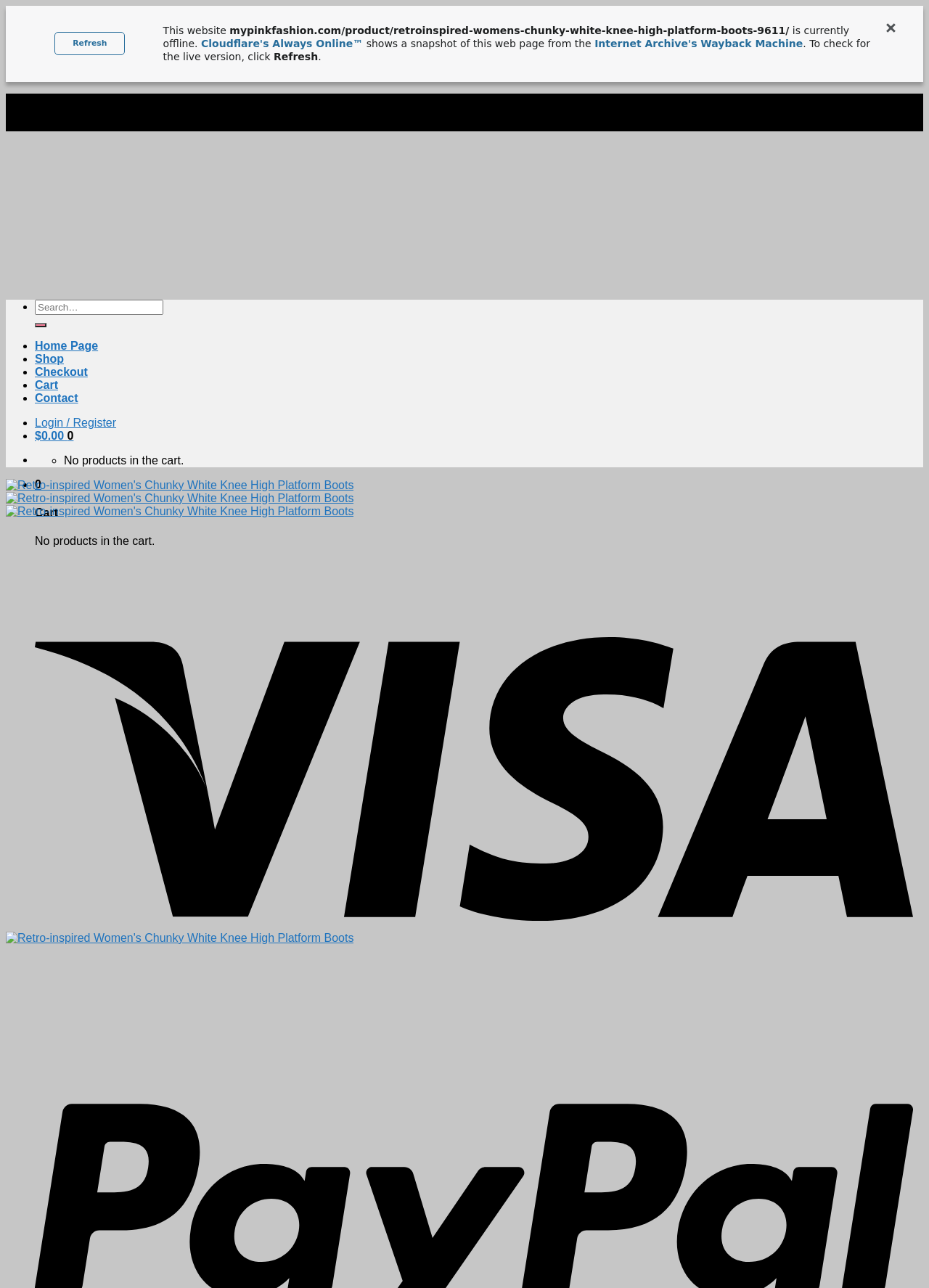Please provide a brief answer to the following inquiry using a single word or phrase:
What is the name of the product shown on the webpage?

Retro-inspired Women's Chunky White Knee High Platform Boots